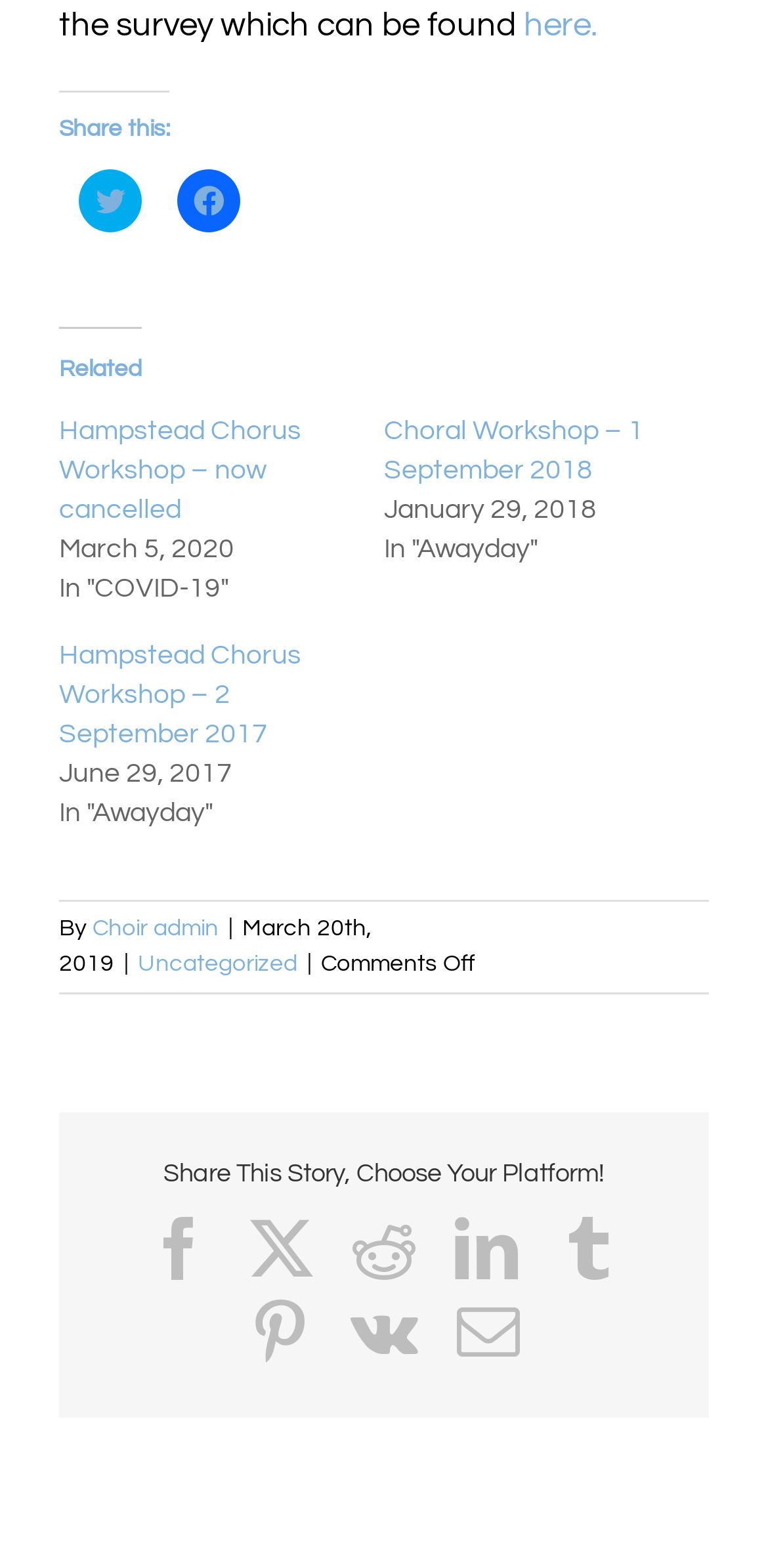Please determine the bounding box coordinates of the element to click on in order to accomplish the following task: "Click to share on Twitter". Ensure the coordinates are four float numbers ranging from 0 to 1, i.e., [left, top, right, bottom].

[0.103, 0.108, 0.185, 0.148]